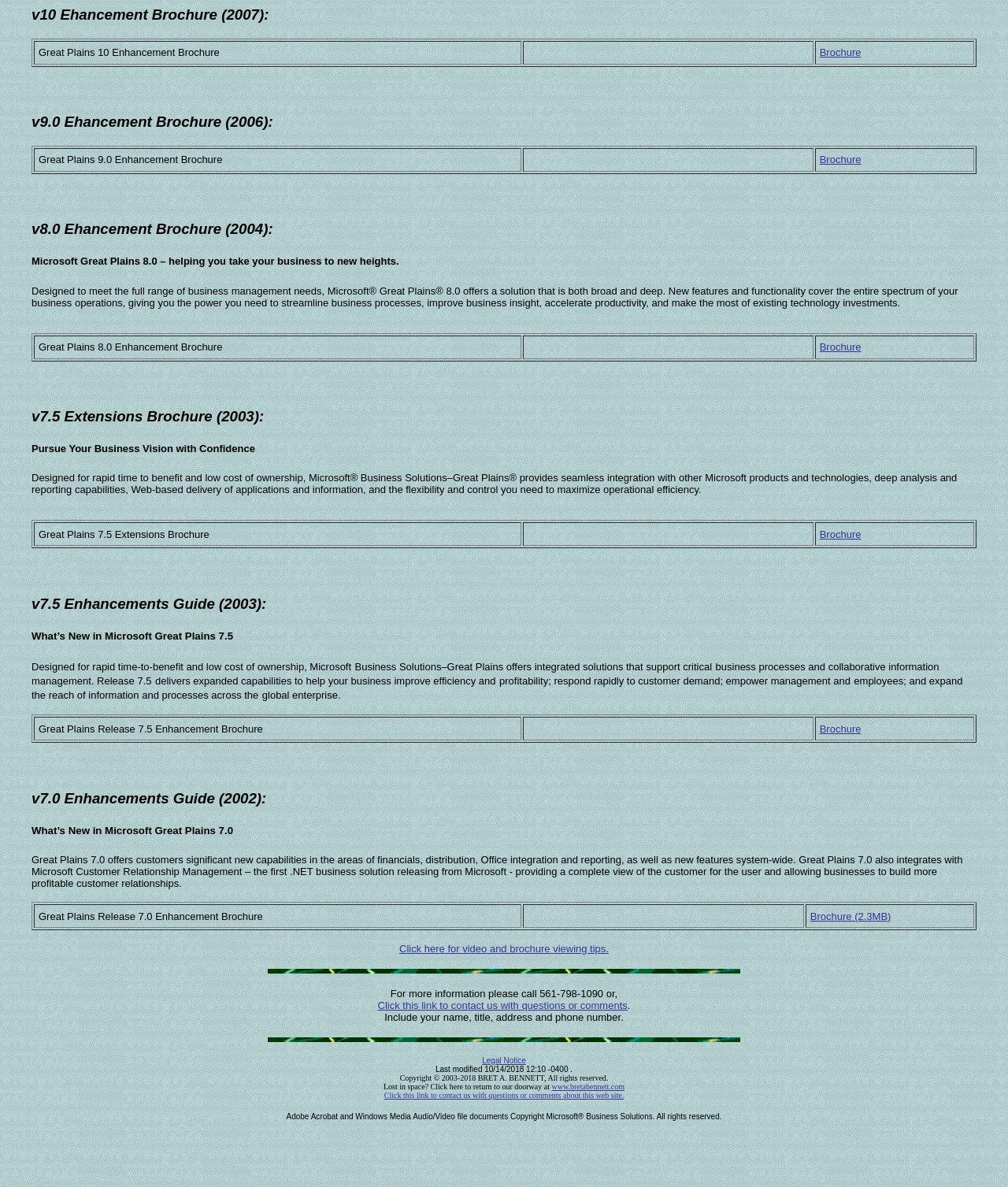What is the file format of the brochure for v7.0? Observe the screenshot and provide a one-word or short phrase answer.

2.3MB